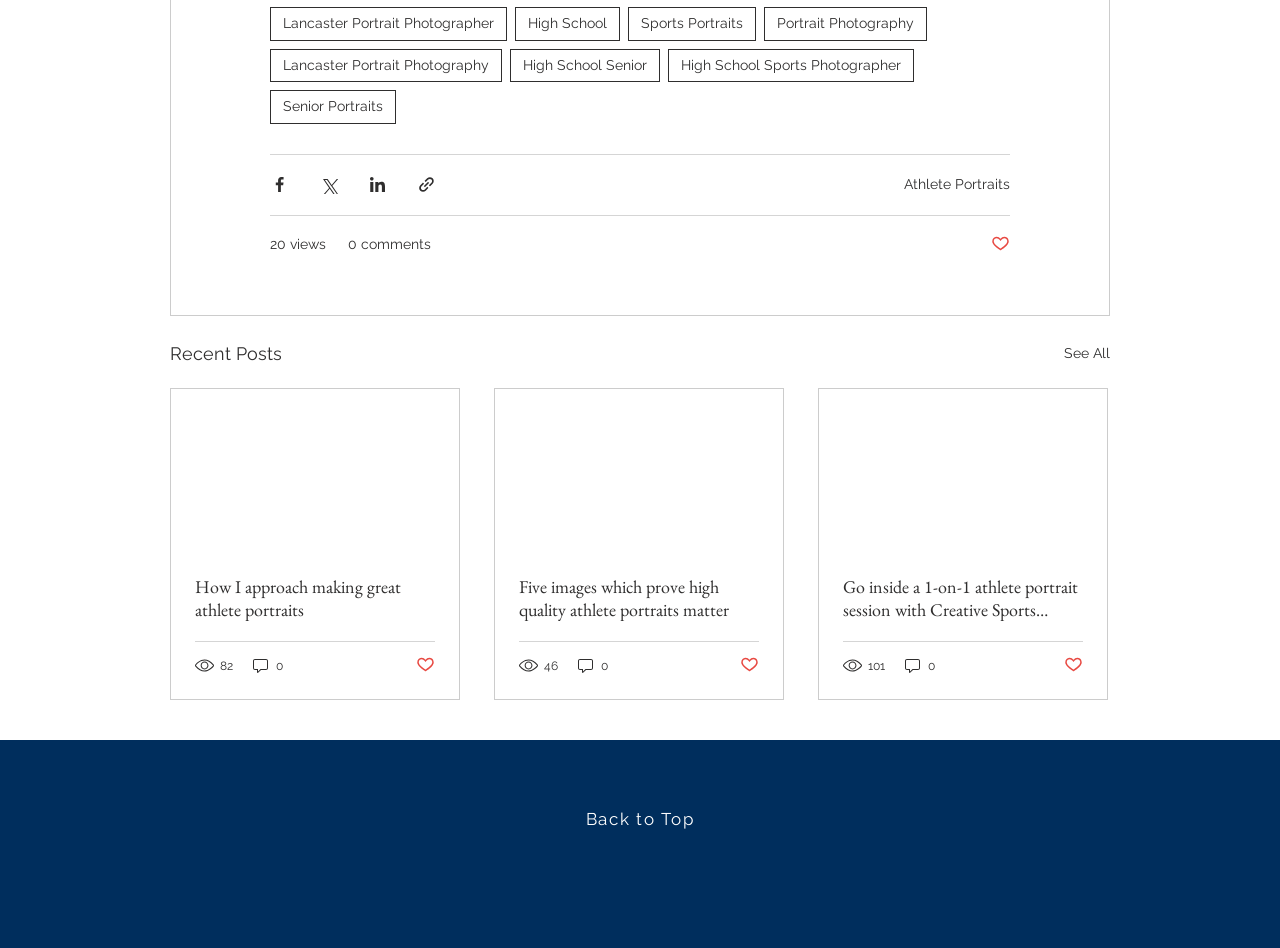Identify the bounding box coordinates necessary to click and complete the given instruction: "Click on the 'See All' link".

[0.831, 0.357, 0.867, 0.388]